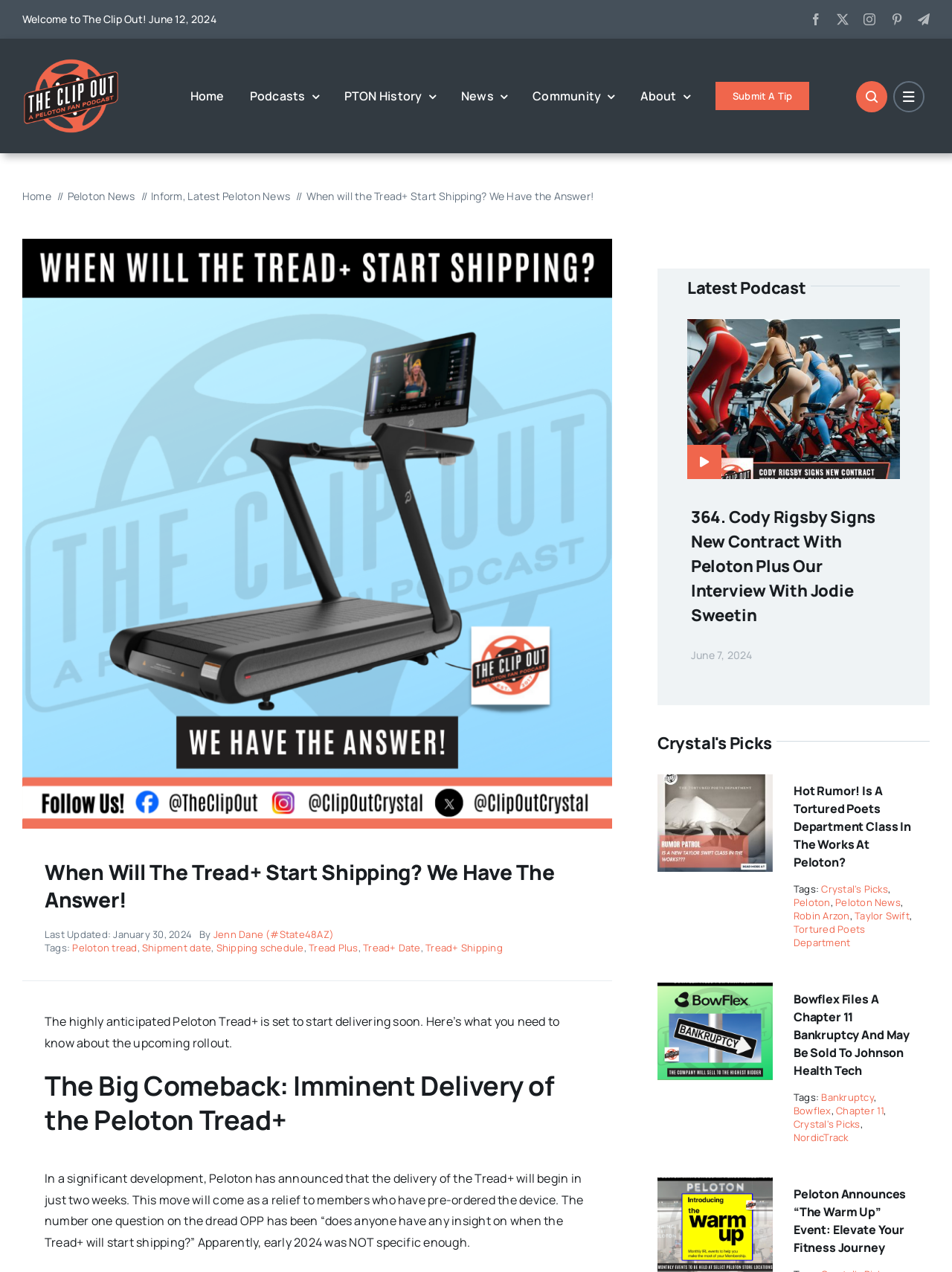Bounding box coordinates should be provided in the format (top-left x, top-left y, bottom-right x, bottom-right y) with all values between 0 and 1. Identify the bounding box for this UI element: PTON History

[0.362, 0.057, 0.458, 0.094]